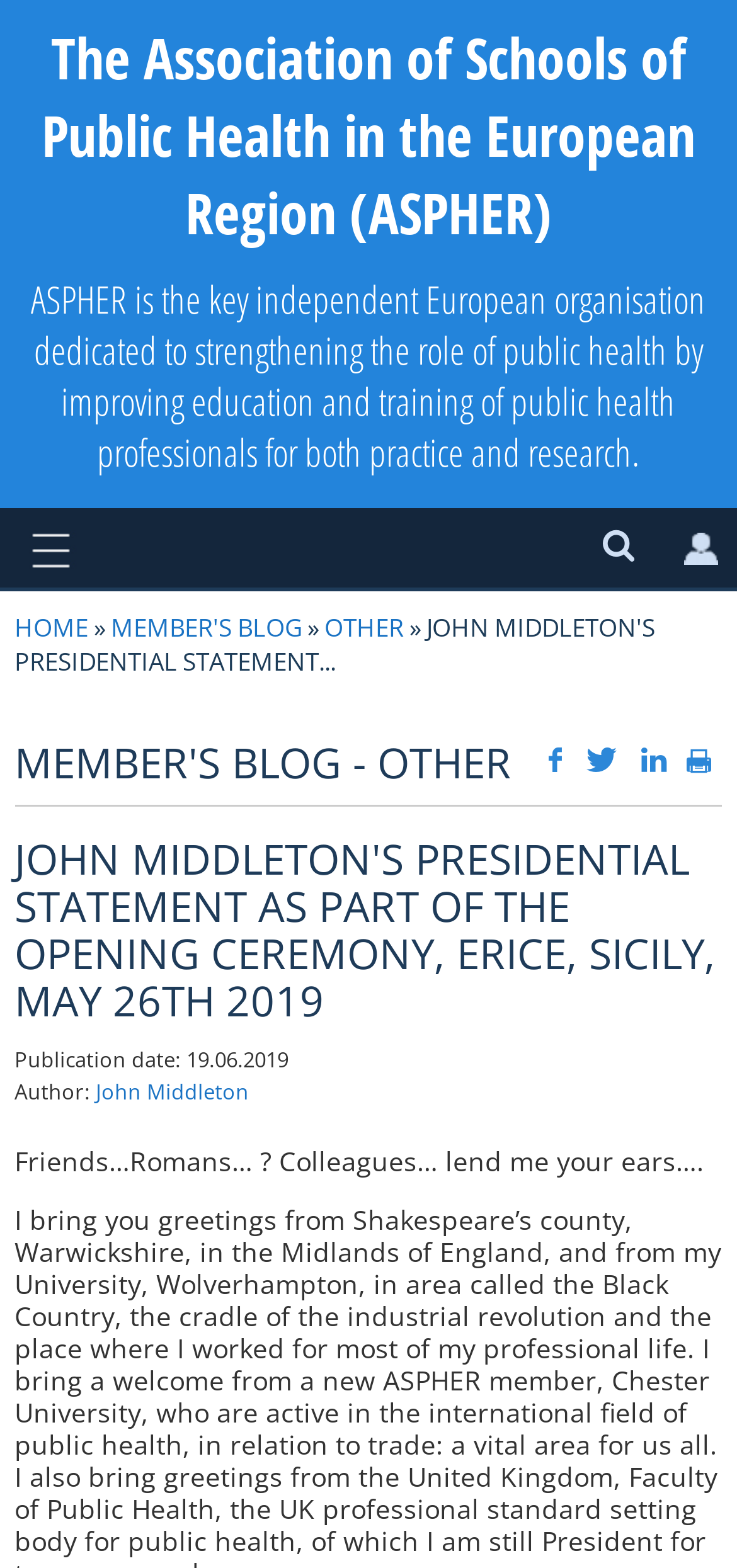What is the title of the blog post?
Please provide a detailed and thorough answer to the question.

The title of the blog post can be found in the heading element below the navigation menu, which reads 'JOHN MIDDLETON'S PRESIDENTIAL STATEMENT AS PART OF THE OPENING CEREMONY, ERICE, SICILY, MAY 26TH 2019'.